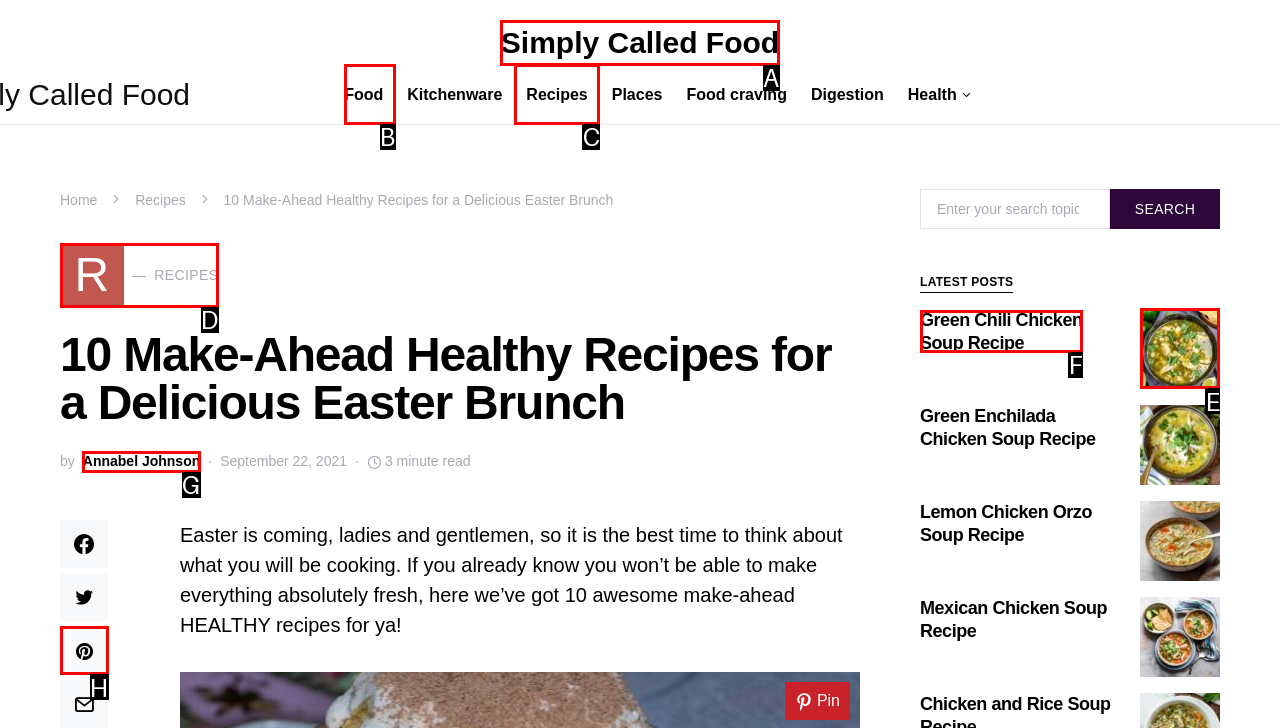Choose the letter of the option you need to click to View the 'Green Chili Chicken Soup Recipe'. Answer with the letter only.

E